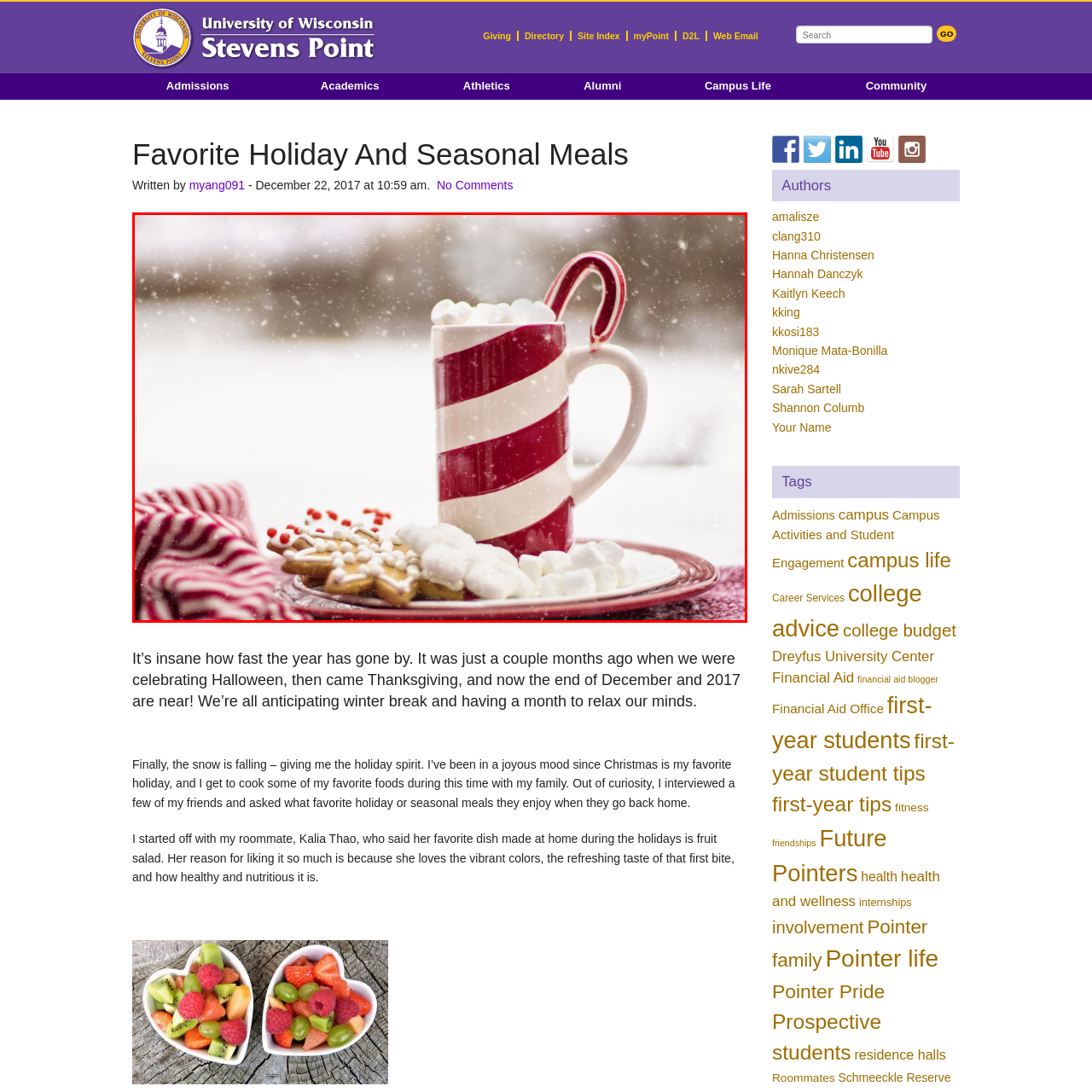Narrate the specific details and elements found within the red-bordered image.

In a cozy winter setting, a charming striped mug resembling a holiday candy cane sits atop a red plate, overflowing with fluffy marshmallows. Surrounding the mug are festive cookies shaped like gingerbread men, delicately adorned with white icing and colorful sprinkles, adding to the cheerful holiday theme. A soft, red and white patterned cloth drapes elegantly beside the plate, hinting at warmth and comfort. In the background, gentle snowfall creates a serene, wintry atmosphere, encapsulating the spirit of seasonal festivities and togetherness, perfect for sipping hot cocoa by the fire.